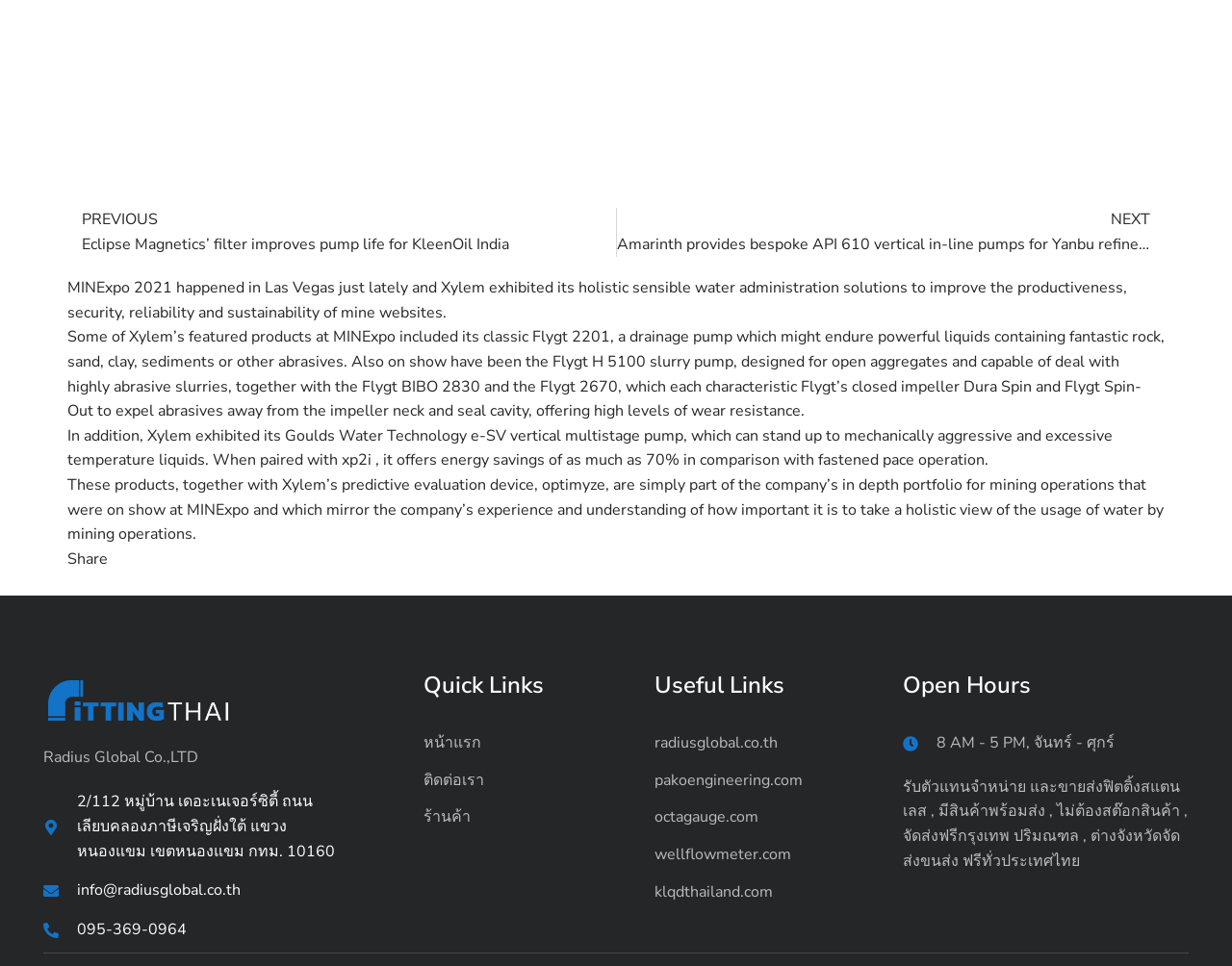Please determine the bounding box coordinates for the UI element described here. Use the format (top-left x, top-left y, bottom-right x, bottom-right y) with values bounded between 0 and 1: klqdthailand.com

[0.531, 0.911, 0.733, 0.936]